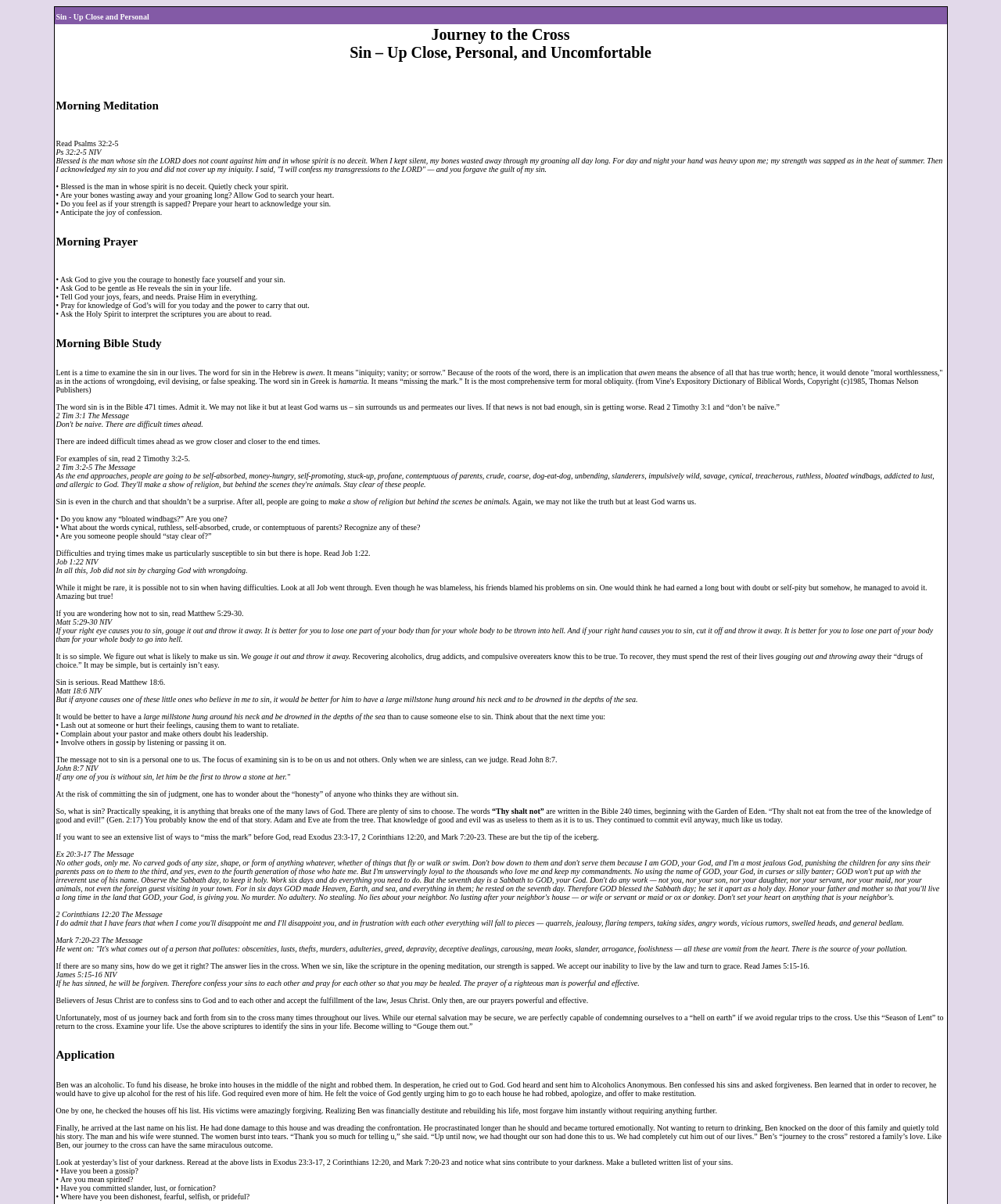Extract the main title from the webpage and generate its text.

Journey to the Cross
Sin – Up Close, Personal, and Uncomfortable